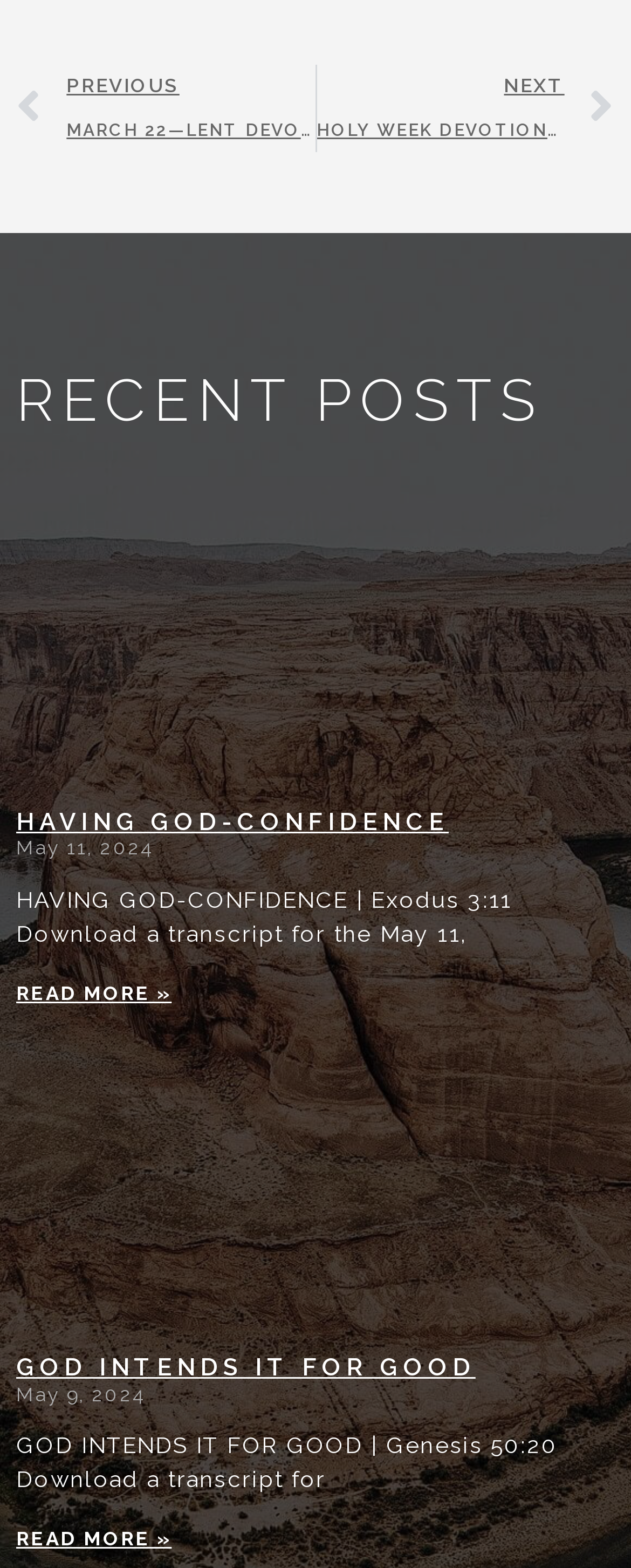Can you find the bounding box coordinates for the element to click on to achieve the instruction: "View the post GOD INTENDS IT FOR GOOD"?

[0.026, 0.863, 0.754, 0.881]